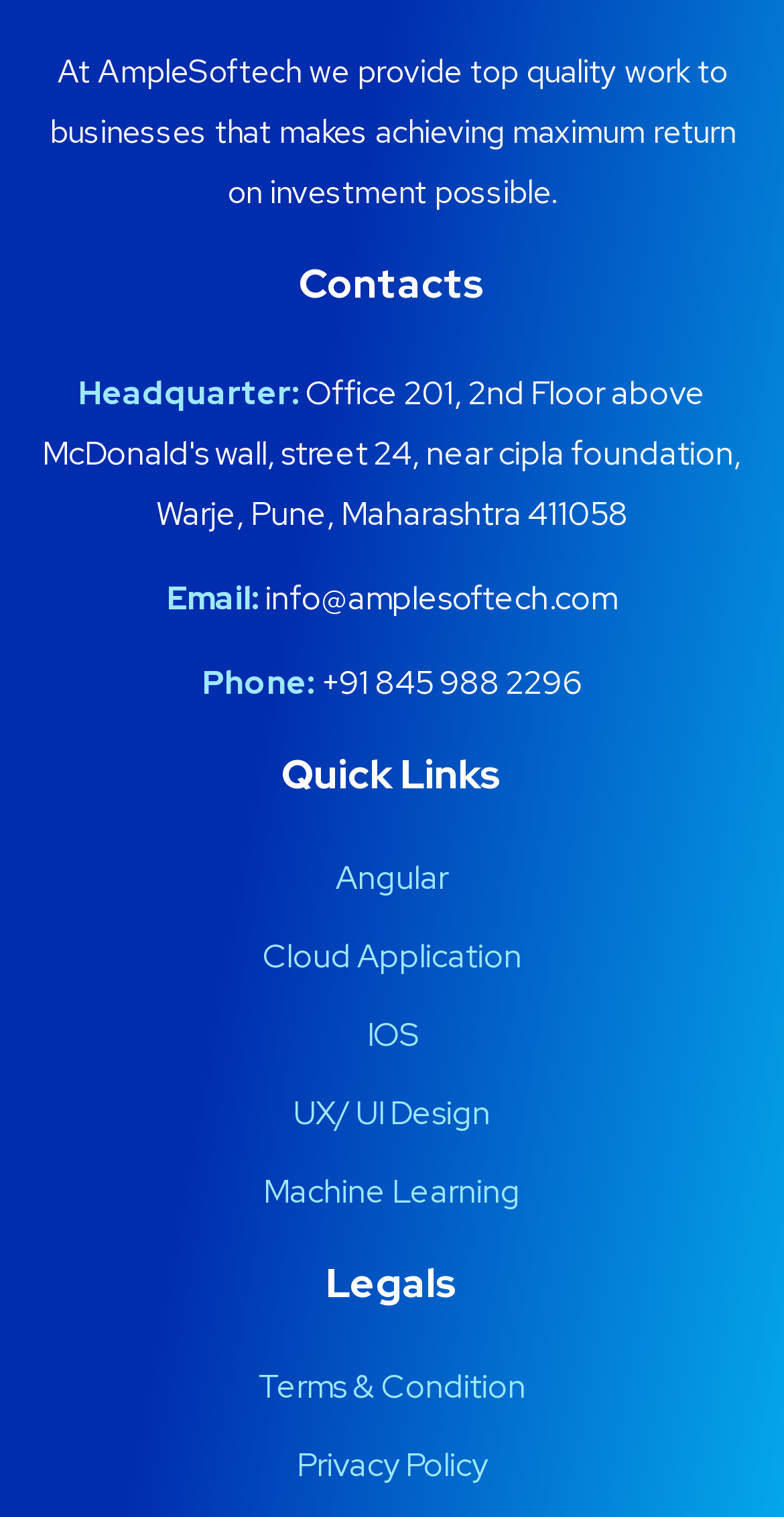What is the description of the company's work?
Deliver a detailed and extensive answer to the question.

The company's work is described as providing 'top quality work to businesses that makes achieving maximum return on investment possible', as stated in the introductory text at the top of the webpage.